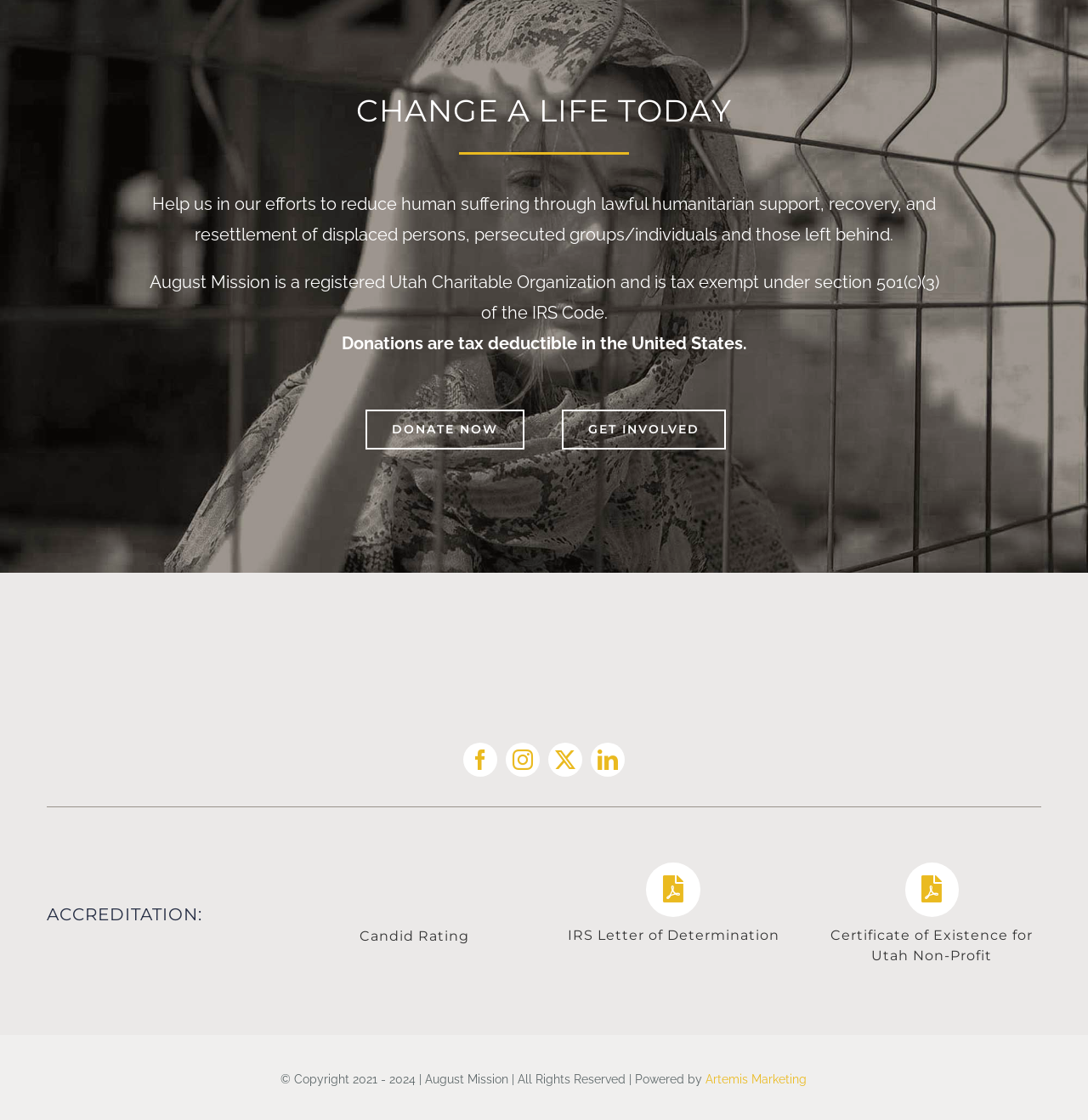Specify the bounding box coordinates of the element's region that should be clicked to achieve the following instruction: "View the 'IRS Letter of Determination'". The bounding box coordinates consist of four float numbers between 0 and 1, in the format [left, top, right, bottom].

[0.522, 0.827, 0.716, 0.842]